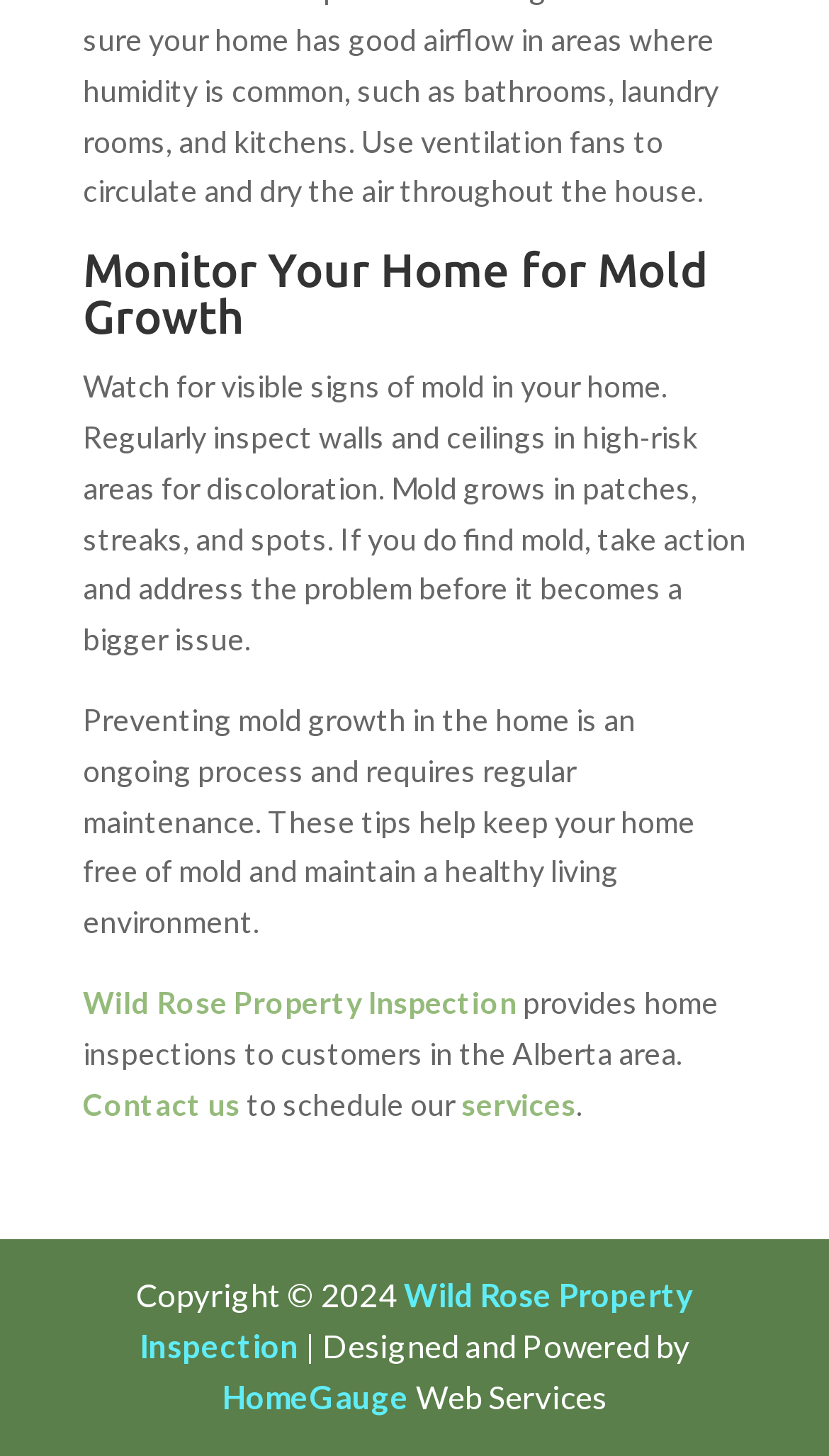Respond to the following question with a brief word or phrase:
What is the purpose of regular home inspections?

Prevent mold growth